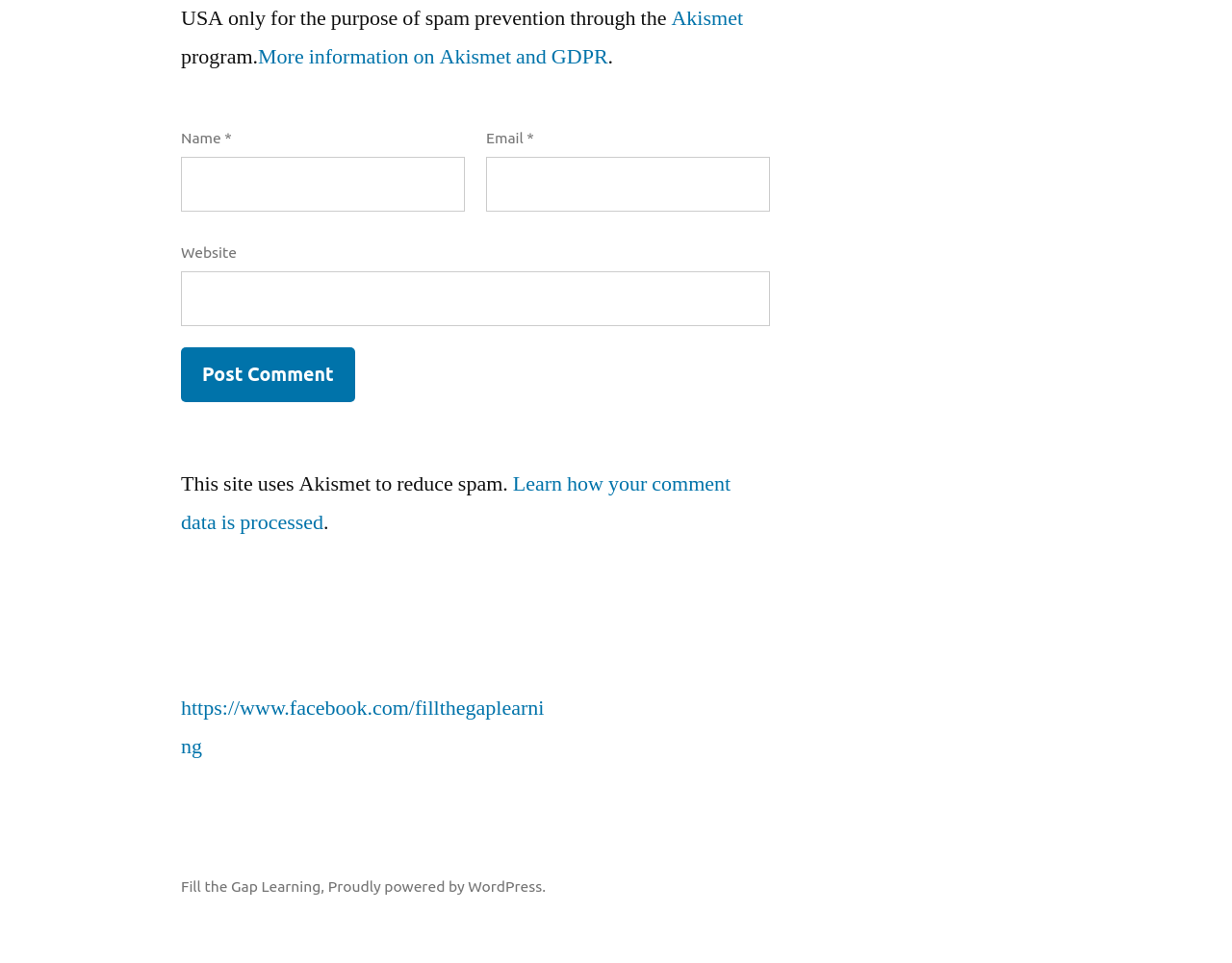Identify the bounding box coordinates of the part that should be clicked to carry out this instruction: "Visit the Facebook page".

[0.147, 0.722, 0.442, 0.789]